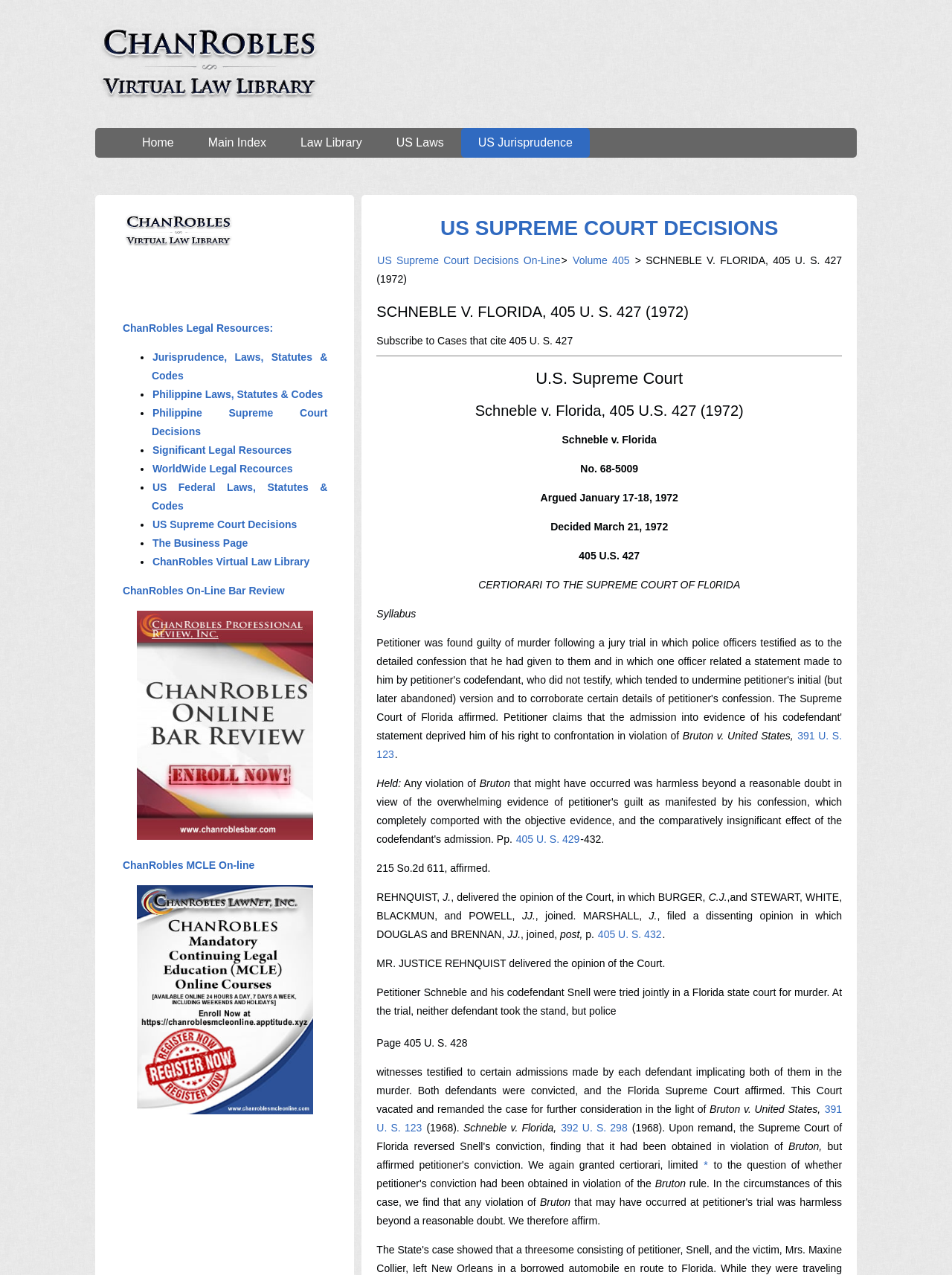What is the name of the website providing legal resources?
From the image, respond using a single word or phrase.

ChanRobles